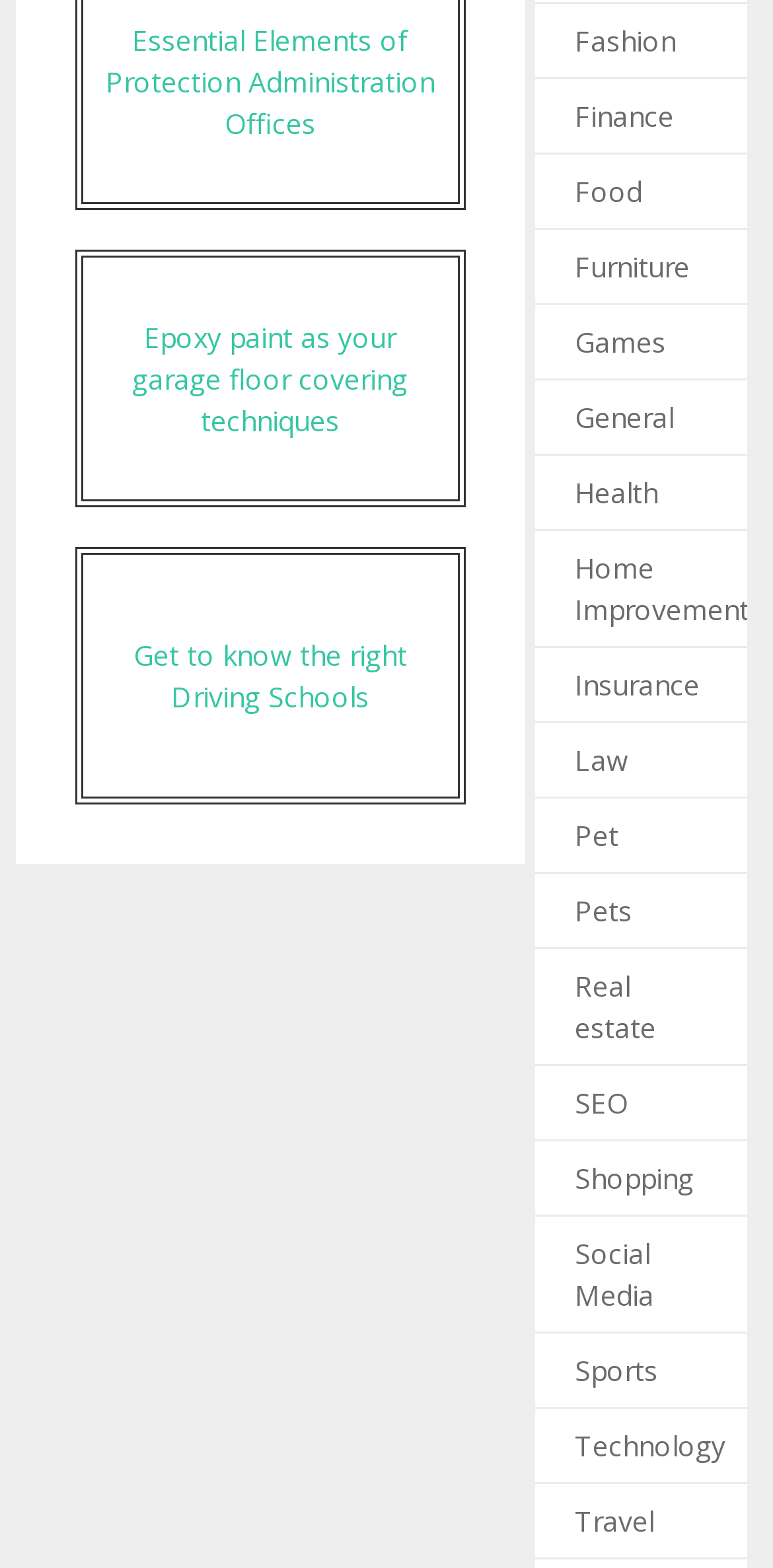Identify and provide the bounding box coordinates of the UI element described: "Social Media". The coordinates should be formatted as [left, top, right, bottom], with each number being a float between 0 and 1.

[0.743, 0.787, 0.846, 0.837]